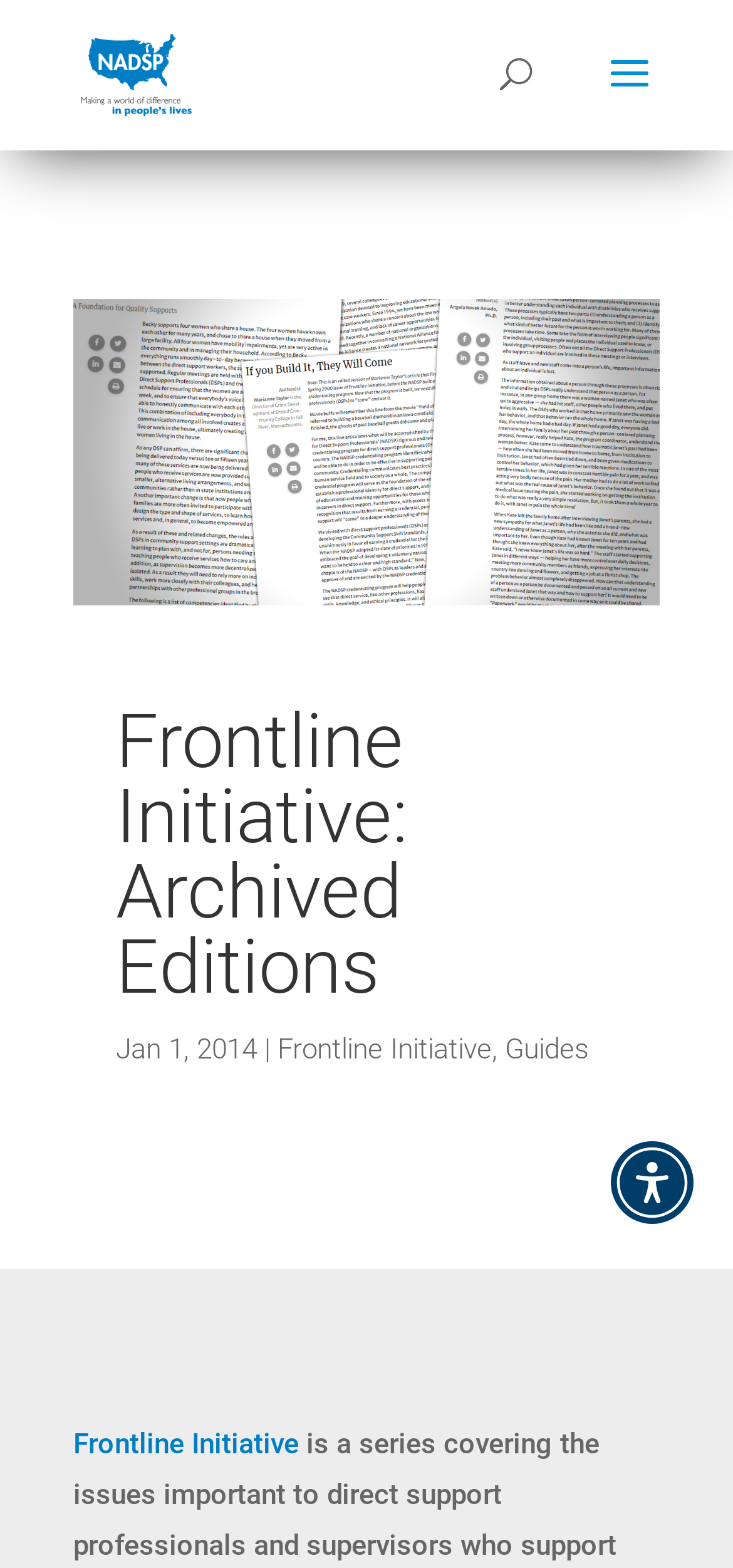Please determine the main heading text of this webpage.

Frontline Initiative: Archived Editions